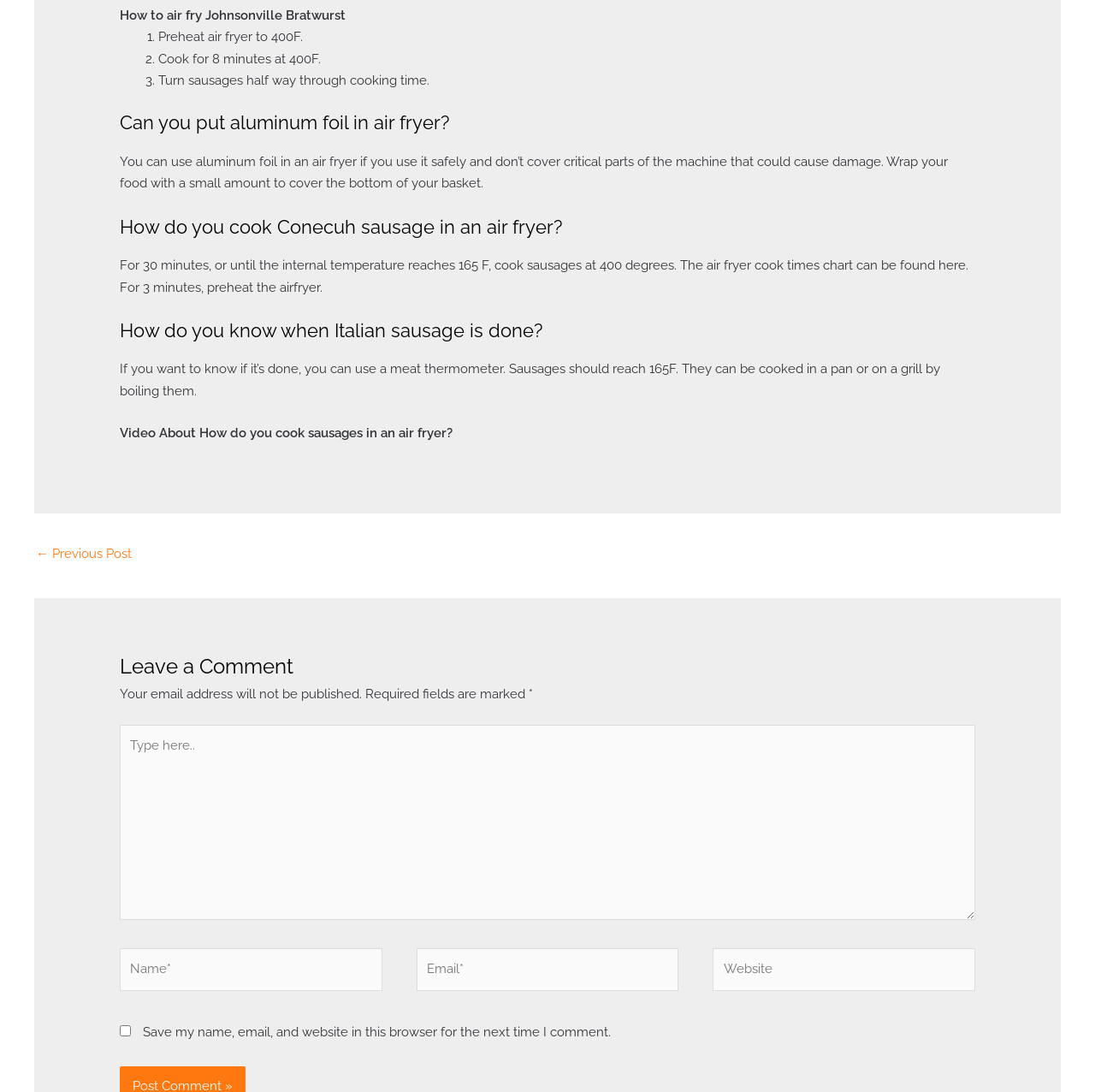Refer to the screenshot and give an in-depth answer to this question: Can aluminum foil be used in an air fryer?

The webpage states that aluminum foil can be used in an air fryer, but it should be used safely and not cover critical parts of the machine that could cause damage.